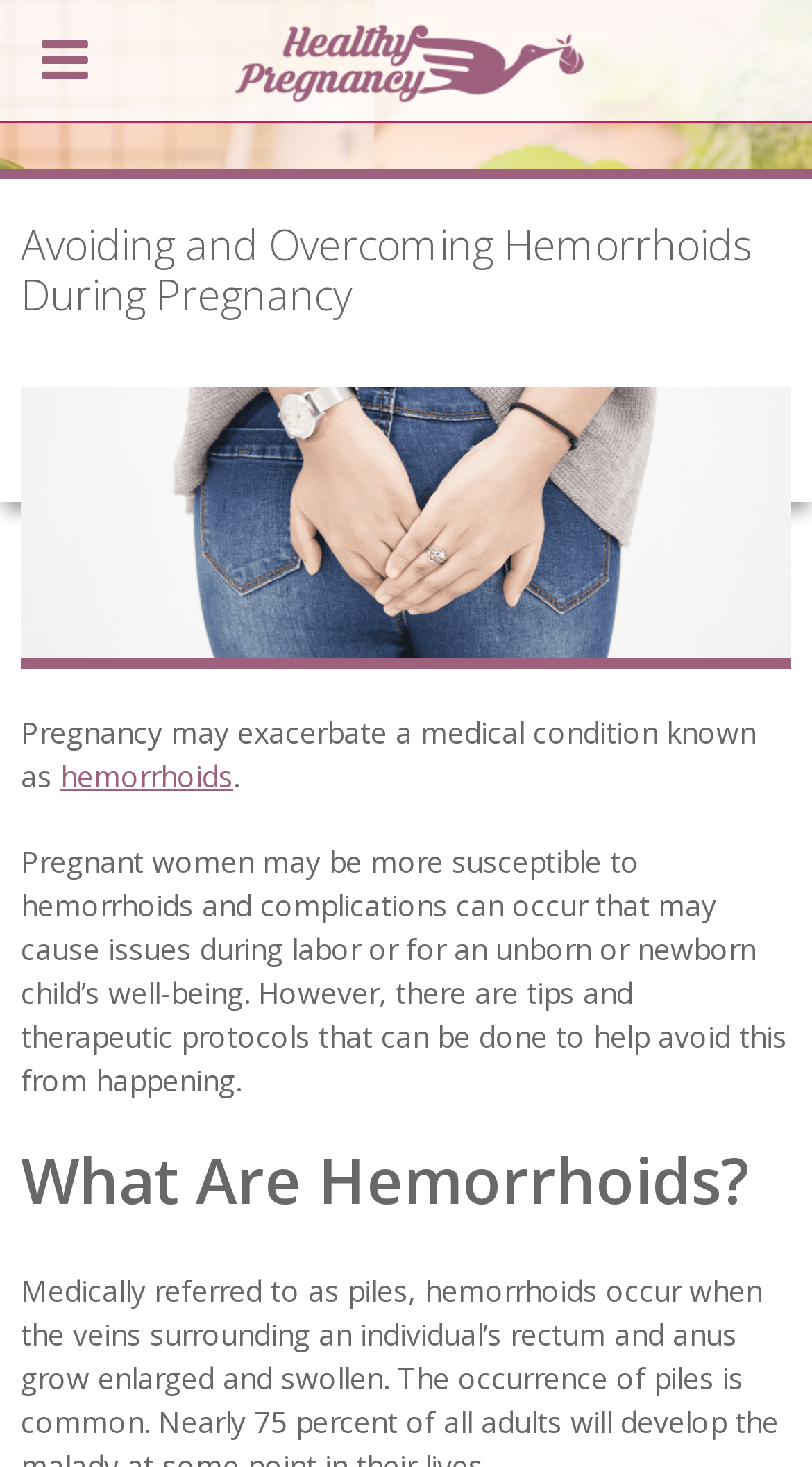Describe every aspect of the webpage in a detailed manner.

The webpage is about avoiding and overcoming hemorrhoids during pregnancy. At the top, there is a header with the title "Avoiding and Overcoming Hemorrhoids During Pregnancy" and an image with the same title. Below the header, there is a brief introduction that explains how pregnancy can exacerbate hemorrhoids, with a link to the term "hemorrhoids" for further information. 

Following the introduction, there is a paragraph of text that discusses how pregnant women are more susceptible to hemorrhoids and the potential complications that can occur during labor or for the unborn or newborn child's well-being. The paragraph also mentions that there are tips and therapeutic protocols that can help avoid these issues.

Further down the page, there is a heading that asks "What Are Hemorrhoids?" In the top-left corner, there is a button labeled "Toggle Menu", and to the right of it, there is a link to the "Healthy Pregnancy Mobile Logo" with an accompanying image.